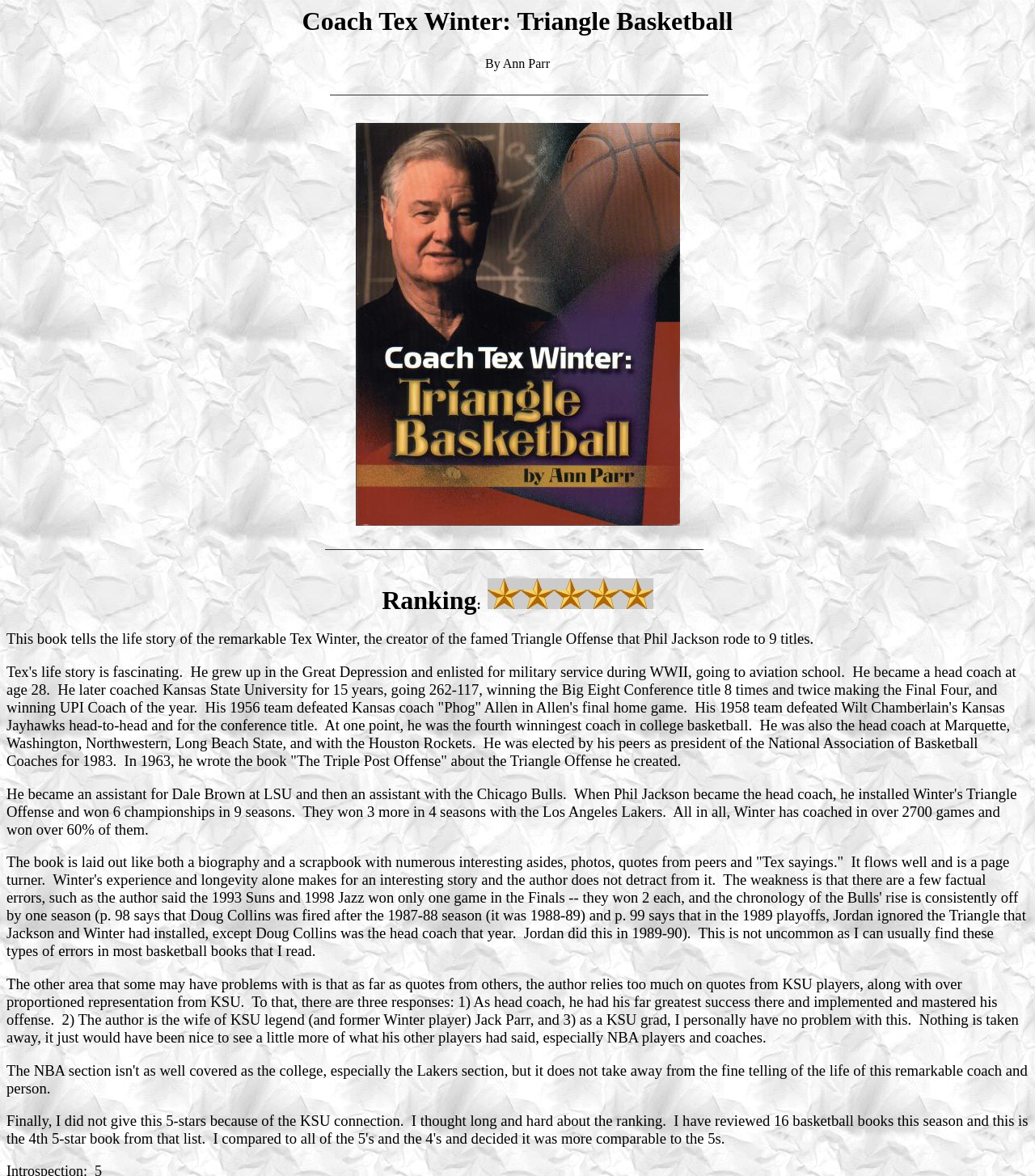Please provide a comprehensive response to the question below by analyzing the image: 
What is the occupation of Tex Winter?

From the webpage content, we can see that Tex Winter was a head coach at various institutions, including Kansas State University, Marquette, Washington, Northwestern, Long Beach State, and the Houston Rockets, which suggests that his occupation is a coach.